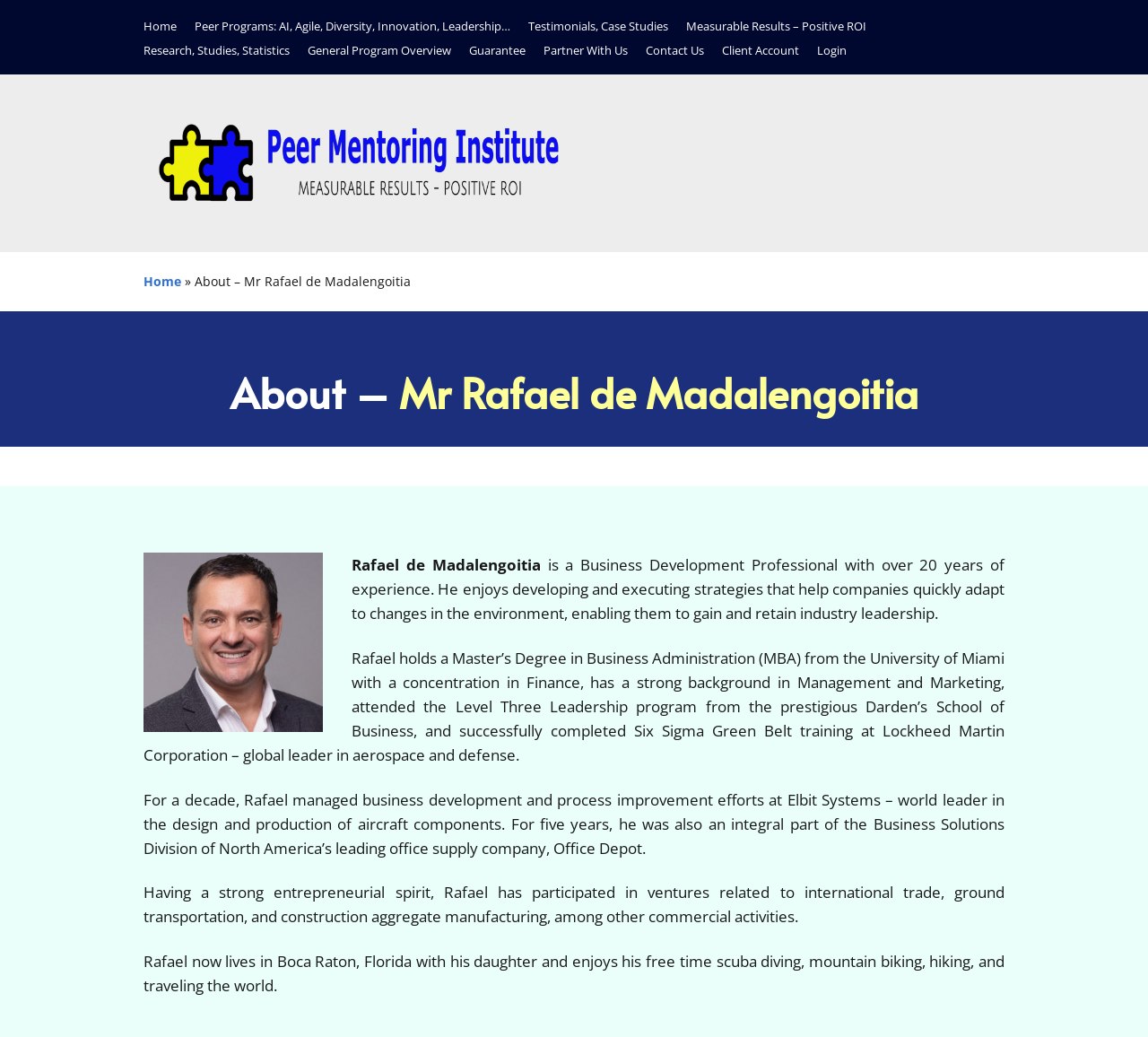Please give a one-word or short phrase response to the following question: 
What company did Rafael work for in the Business Solutions Division?

Office Depot